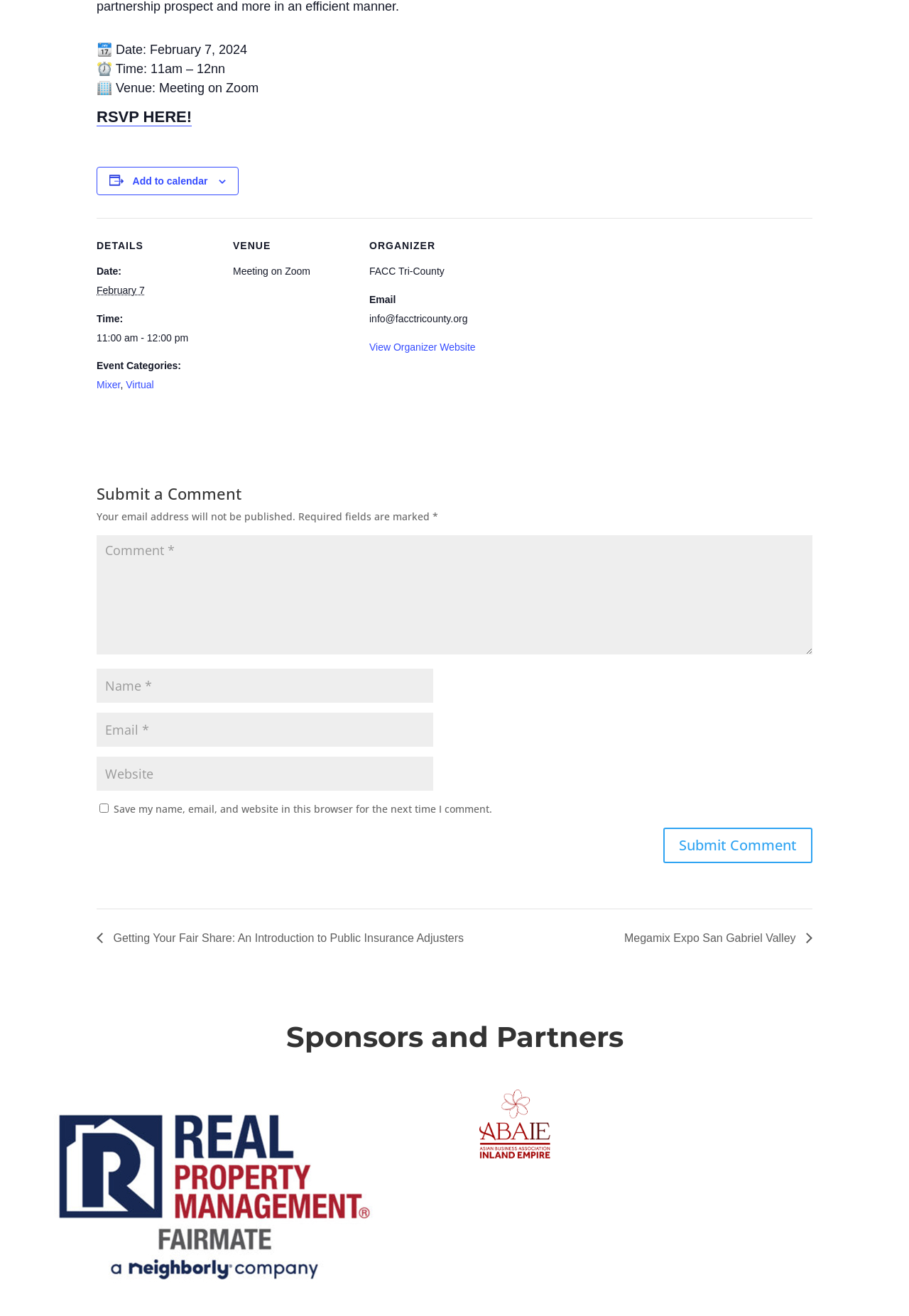Where is the event being held?
Based on the screenshot, provide a one-word or short-phrase response.

Meeting on Zoom